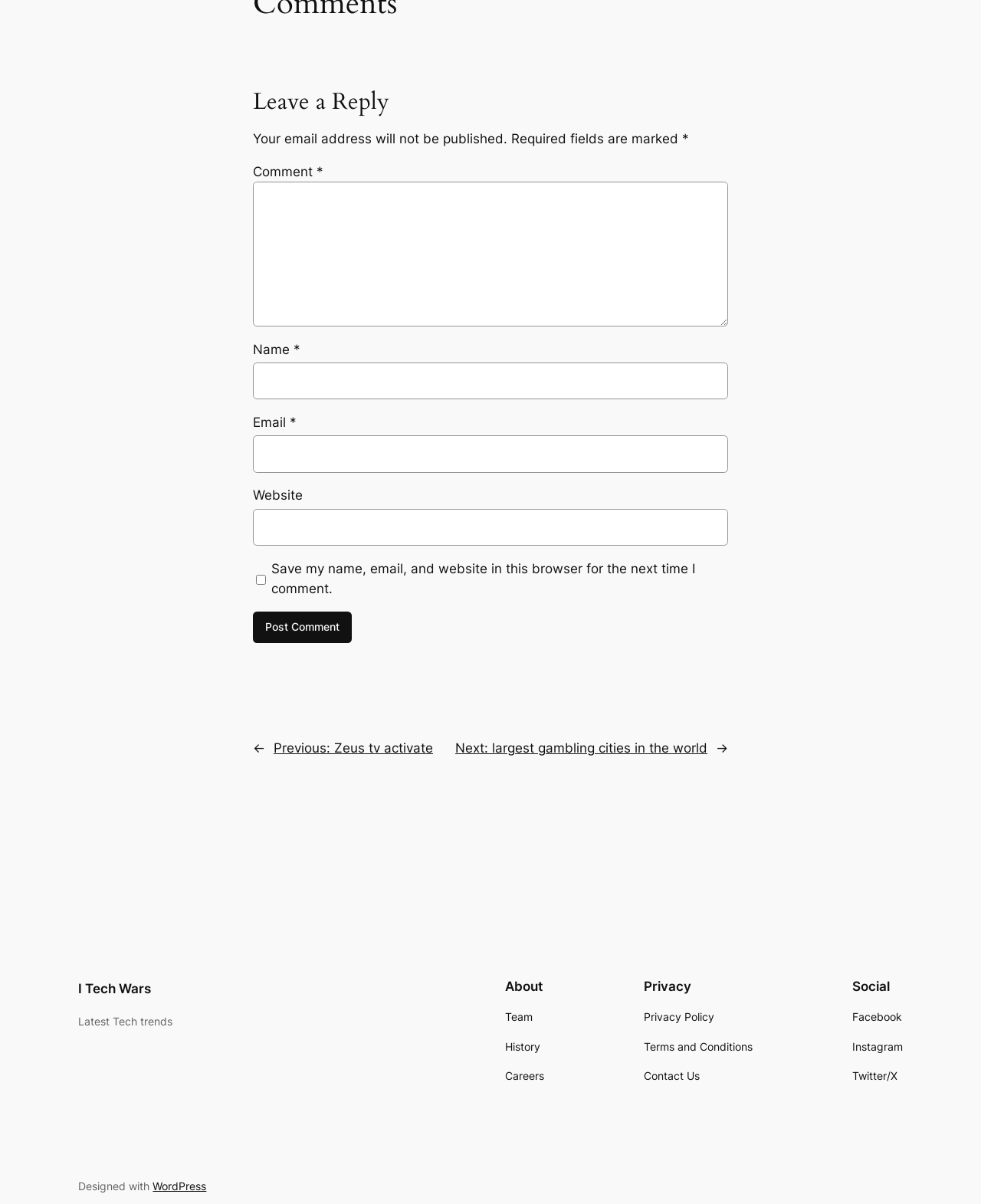Please locate the bounding box coordinates of the region I need to click to follow this instruction: "Click on the previous post".

[0.279, 0.615, 0.441, 0.628]